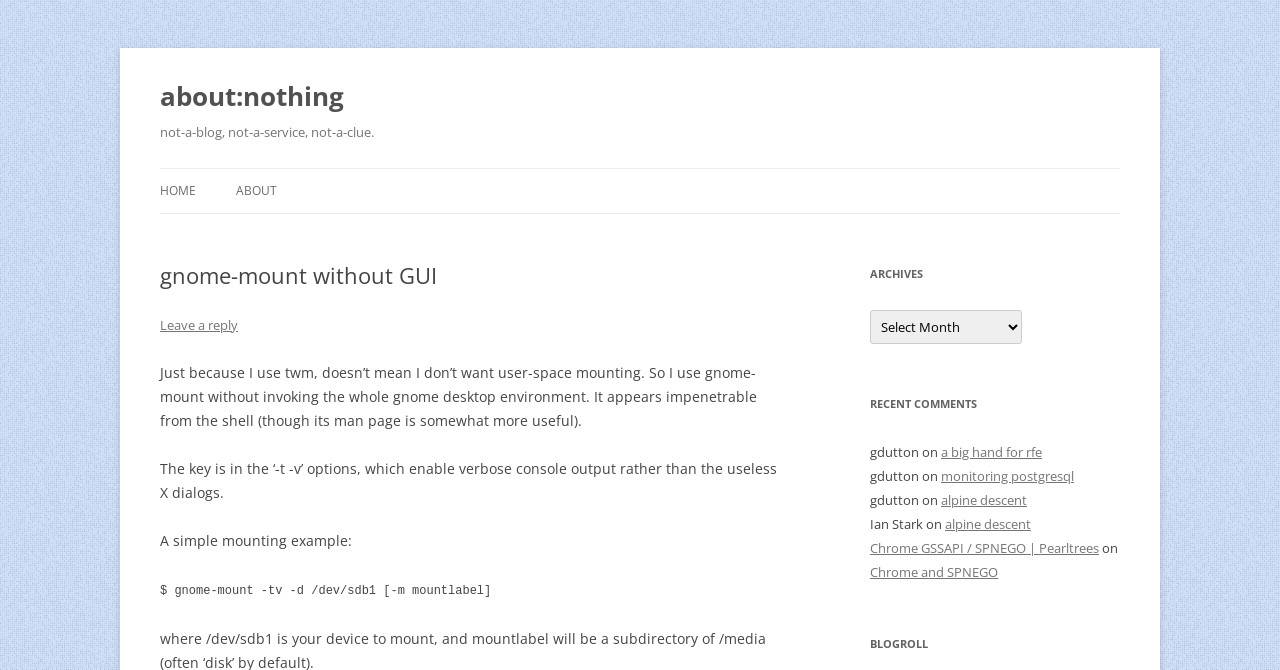Look at the image and give a detailed response to the following question: What are the 'ARCHIVES' and 'RECENT COMMENTS' sections for?

The 'ARCHIVES' and 'RECENT COMMENTS' sections are likely used for blog navigation, allowing users to access older posts and see recent comments made on the blog.